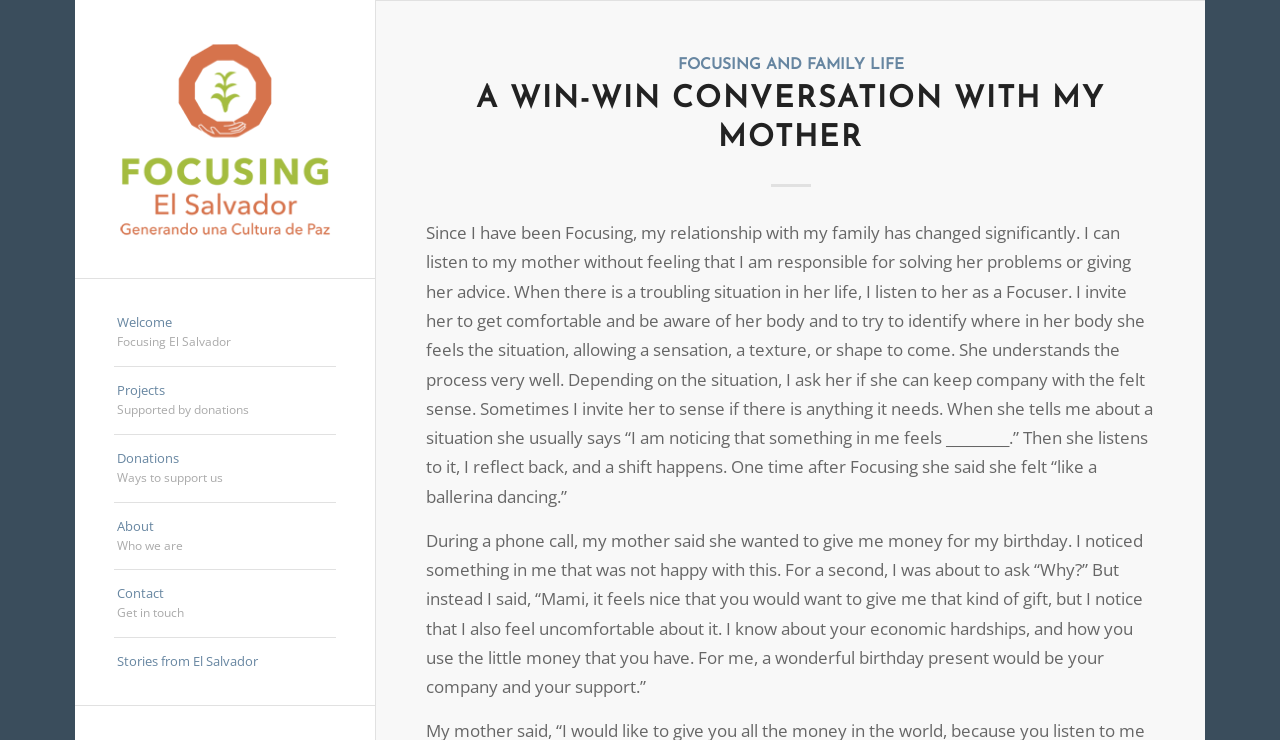Please specify the bounding box coordinates of the area that should be clicked to accomplish the following instruction: "Read A WIN-WIN CONVERSATION WITH MY MOTHER article". The coordinates should consist of four float numbers between 0 and 1, i.e., [left, top, right, bottom].

[0.372, 0.114, 0.863, 0.209]